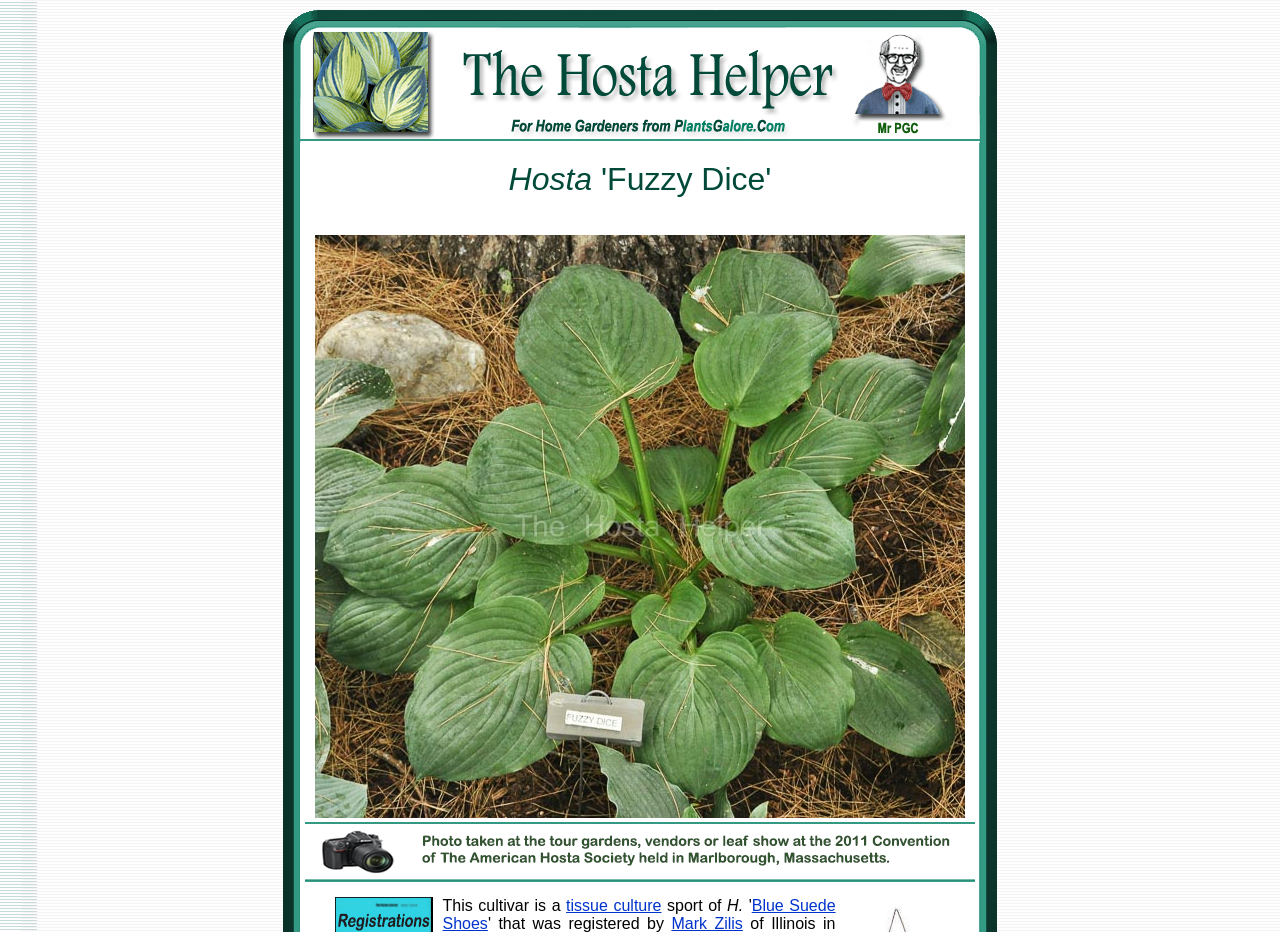For the following element description, predict the bounding box coordinates in the format (top-left x, top-left y, bottom-right x, bottom-right y). All values should be floating point numbers between 0 and 1. Description: Mark Zilis

[0.525, 0.982, 0.58, 1.0]